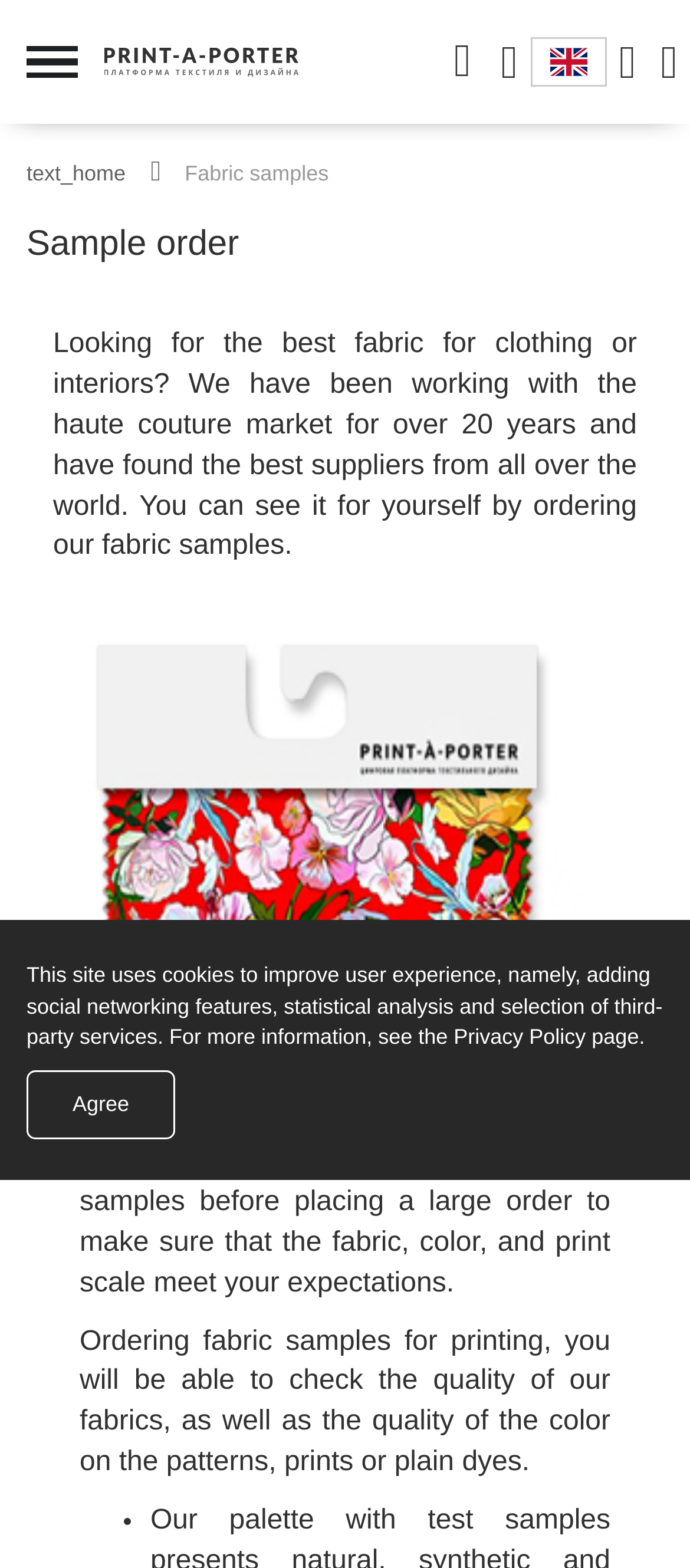What is the purpose of the 'Sample order' section?
Please give a detailed answer to the question using the information shown in the image.

The 'Sample order' section is likely where users can place an order for fabric samples, allowing them to check the fabric and color quality before making a bulk purchase.